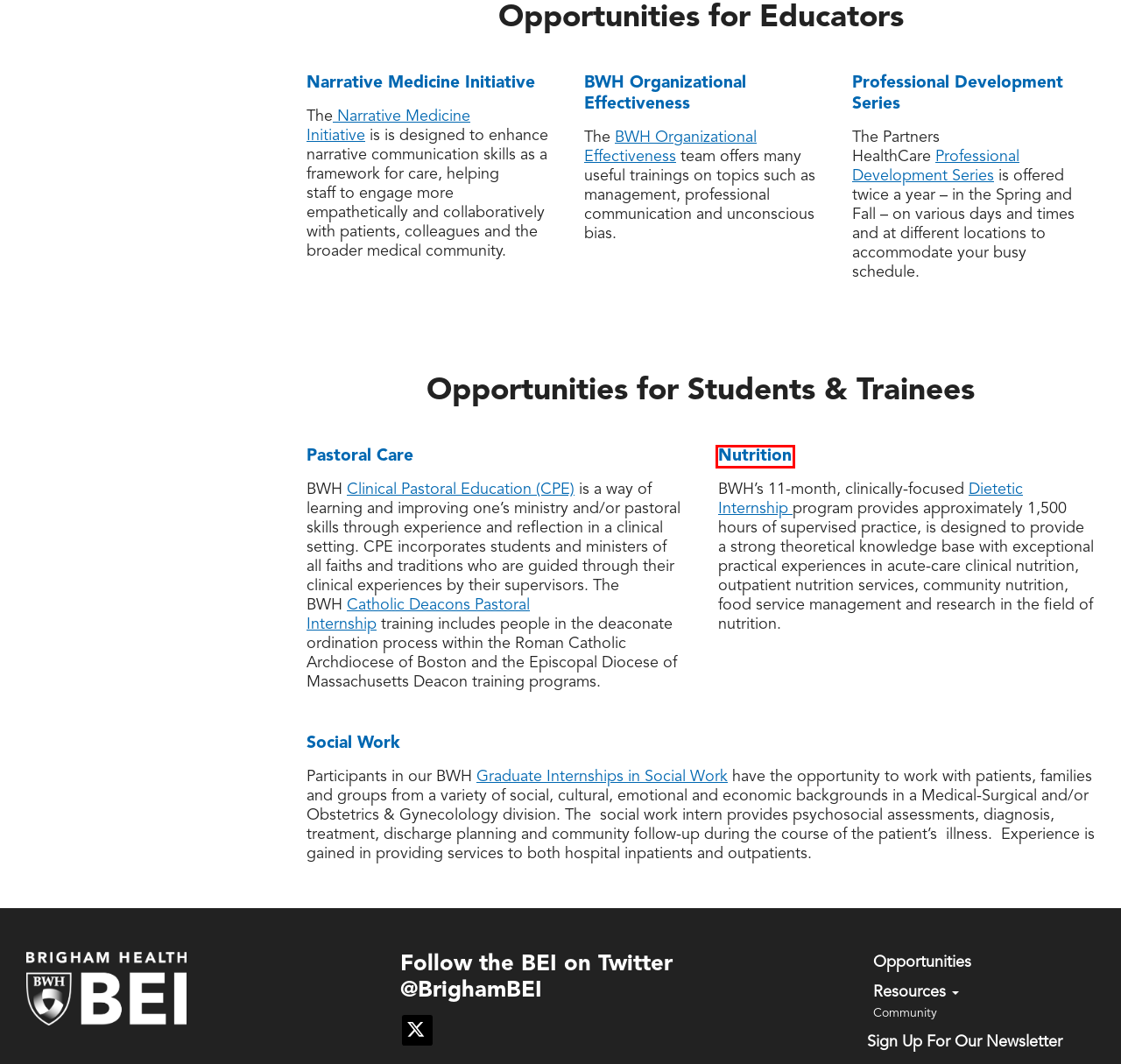Given a webpage screenshot with a red bounding box around a UI element, choose the webpage description that best matches the new webpage after clicking the element within the bounding box. Here are the candidates:
A. HR Organizational Effectiveness - Brigham and Women's Hospital
B. Signup Form
C. Dietetic Internship - Brigham and Women's Hospital
D. Clinical Pastoral Education (CPE) Program - Brigham and Women's Hospital
E. Mass General Brigham CPD |
F. Center for Diversity and Inclusion – Brigham and Women's Hospital
G. Spiritual Care Pastoral Programs - Brigham and Women's Hospital
H. Social Work Graduate Student Training Program - Brigham and Women's Hospital

C